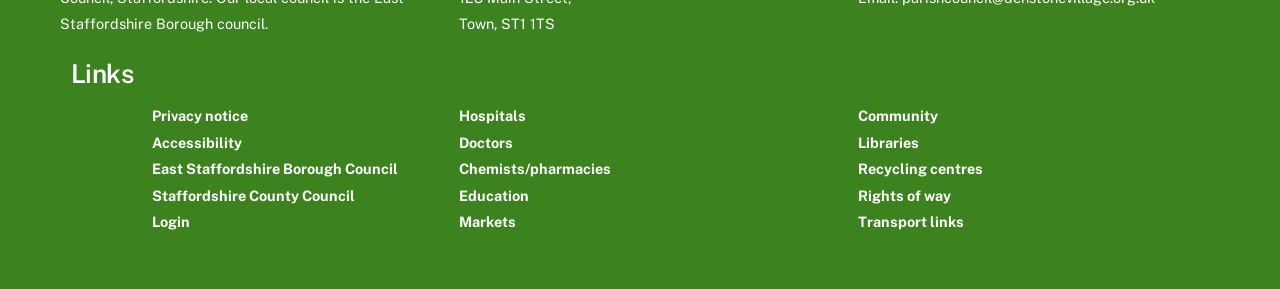What is the purpose of the 'Rights of way' link?
Look at the image and respond with a one-word or short phrase answer.

Information about rights of way